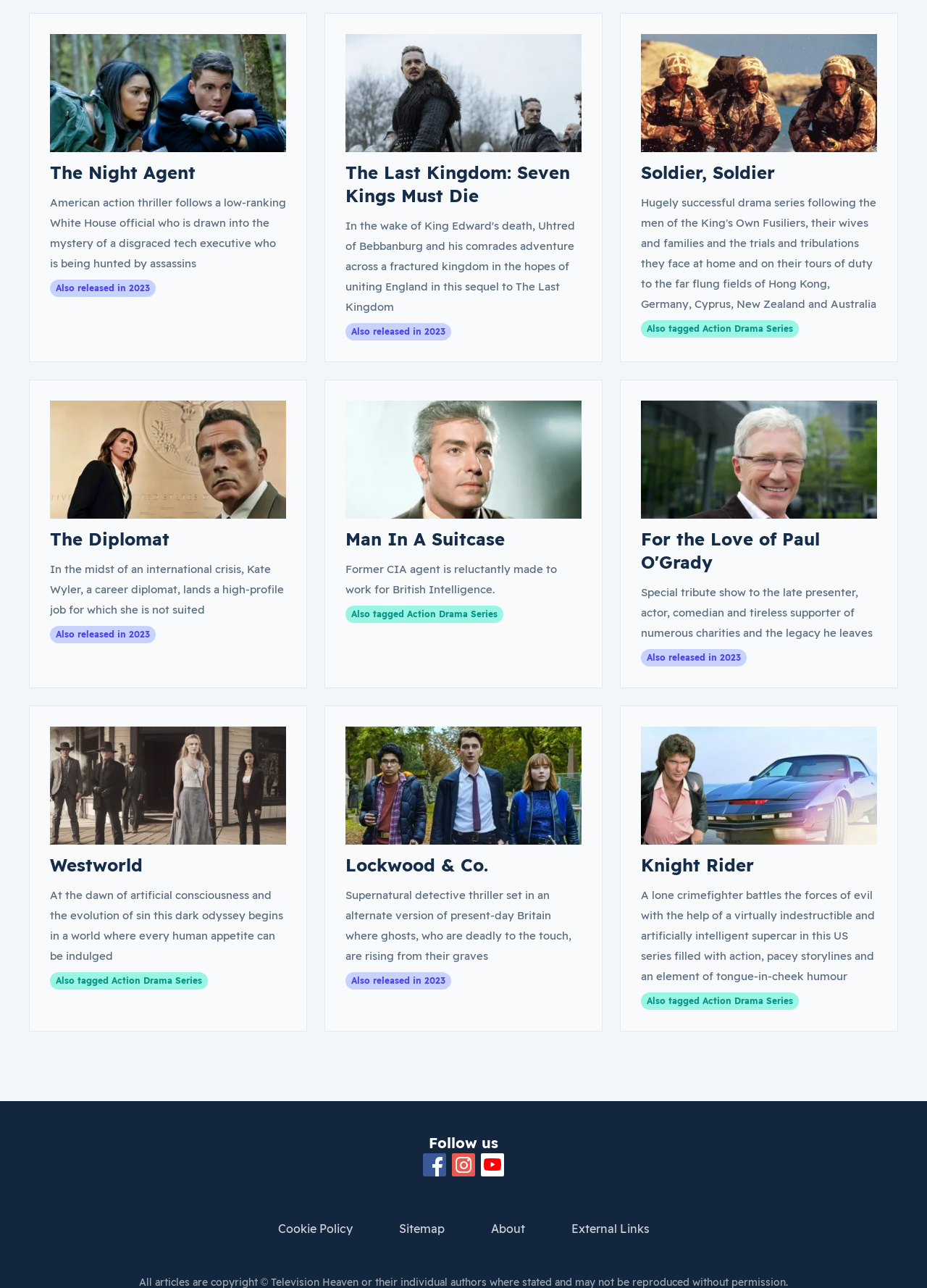Based on the element description, predict the bounding box coordinates (top-left x, top-left y, bottom-right x, bottom-right y) for the UI element in the screenshot: Contact ALLAN

None